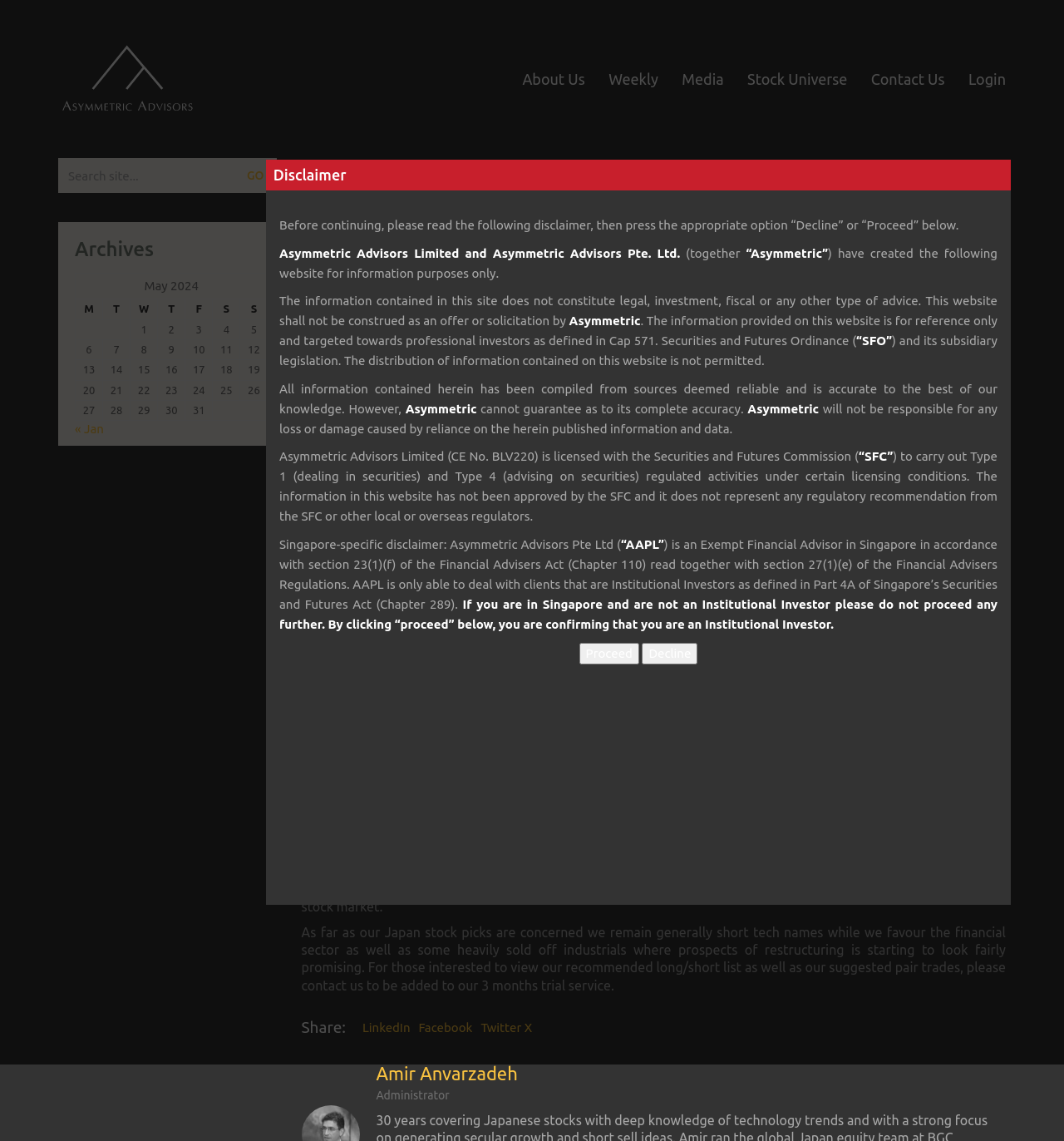Please identify the bounding box coordinates of the element I should click to complete this instruction: 'Go to the 'Weekly' page'. The coordinates should be given as four float numbers between 0 and 1, like this: [left, top, right, bottom].

[0.572, 0.06, 0.619, 0.078]